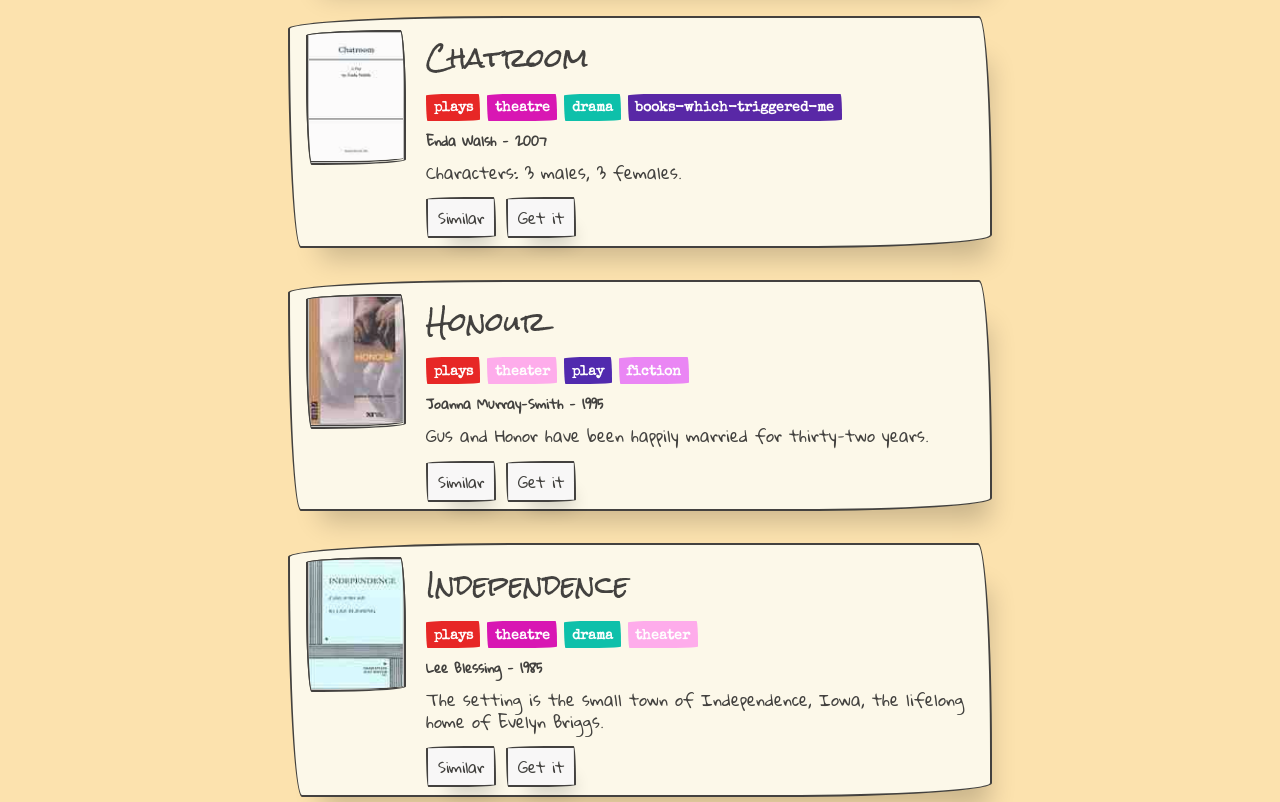How many characters are in the play 'Chatroom'?
Using the screenshot, give a one-word or short phrase answer.

3 males, 3 females